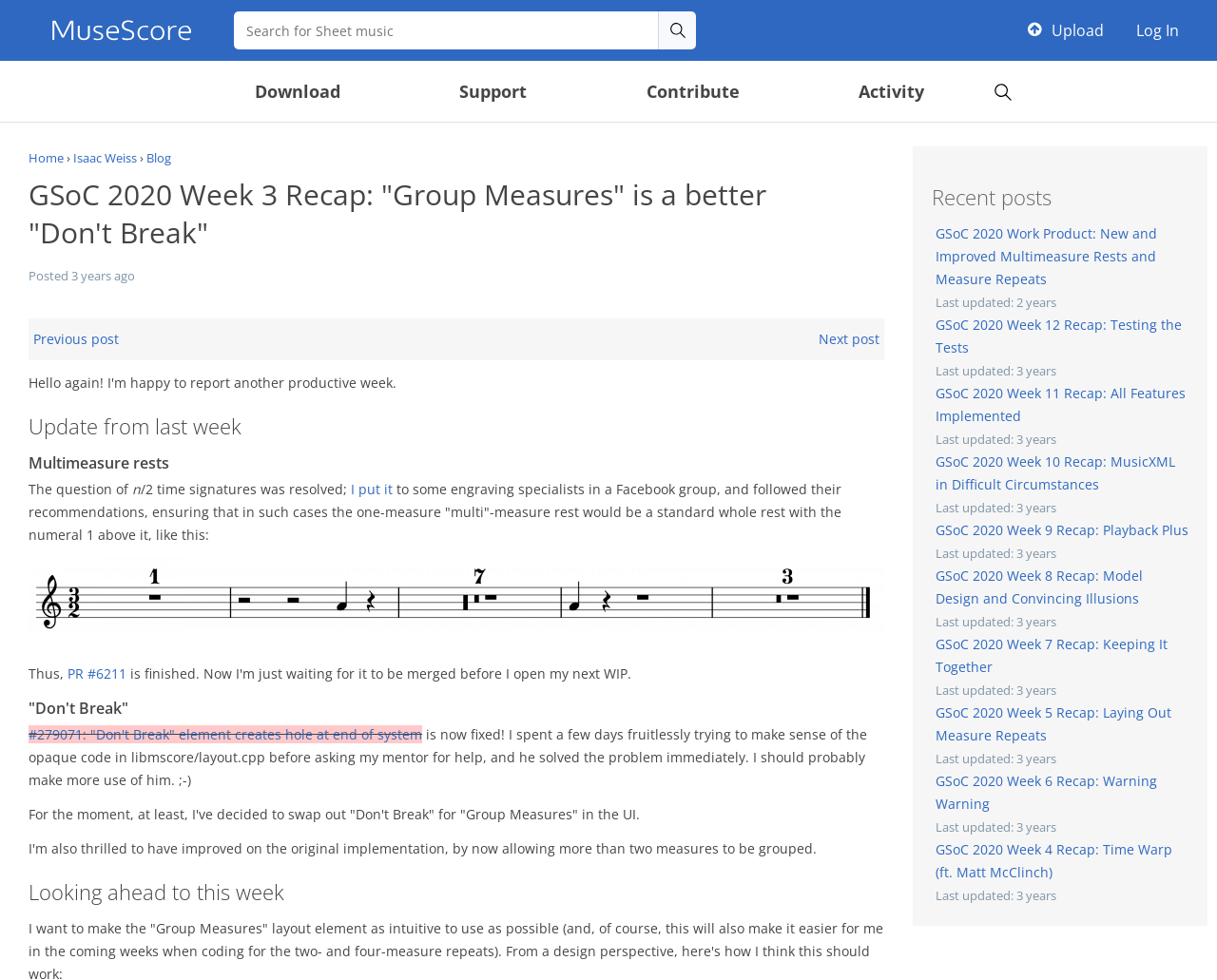Please answer the following question using a single word or phrase: 
What is the category of the links in the 'Recent posts' section?

Blog posts